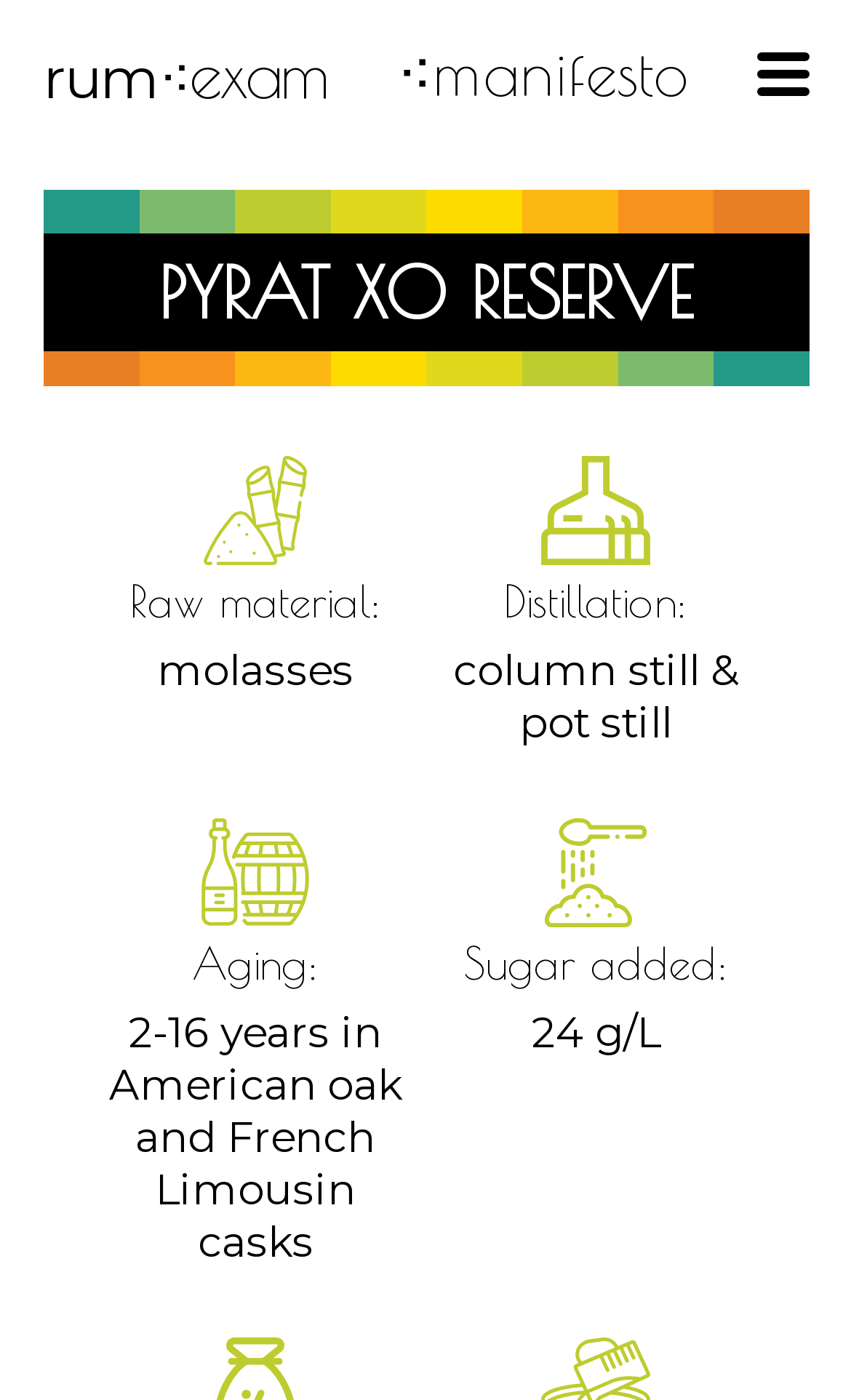Using the format (top-left x, top-left y, bottom-right x, bottom-right y), provide the bounding box coordinates for the described UI element. All values should be floating point numbers between 0 and 1: ⁖manifesto

[0.465, 0.025, 0.809, 0.079]